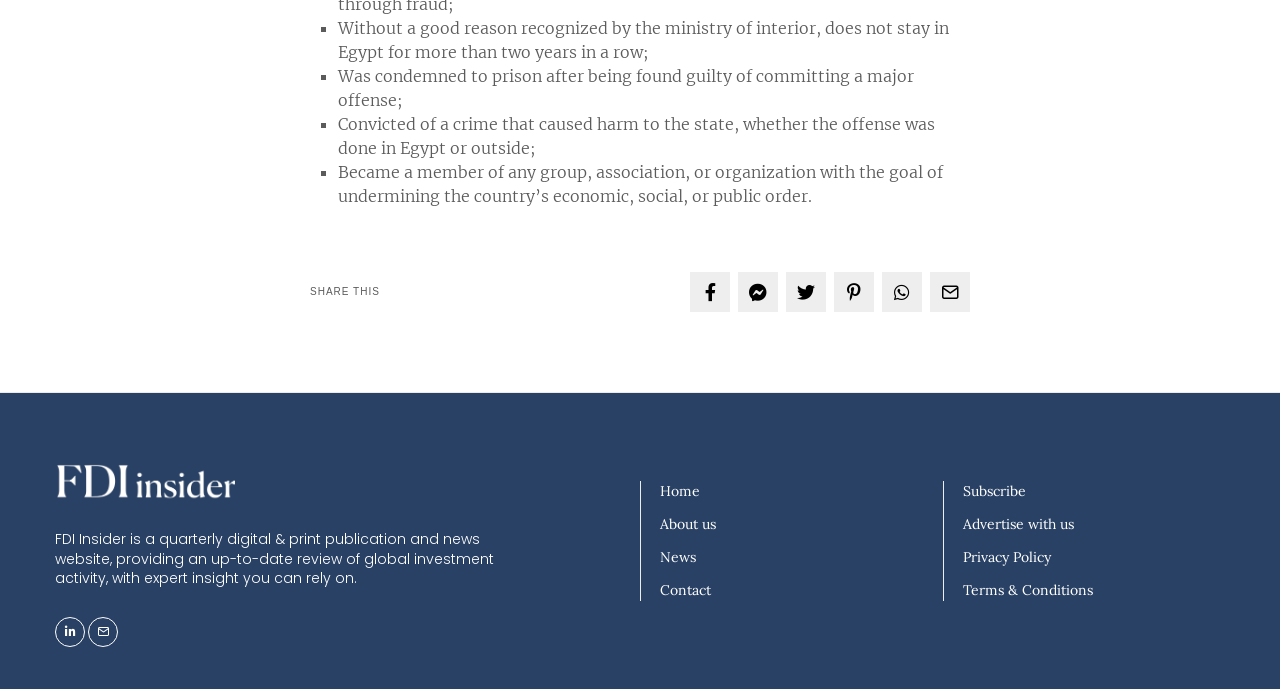Please locate the clickable area by providing the bounding box coordinates to follow this instruction: "Click the Facebook share link".

[0.539, 0.395, 0.57, 0.453]